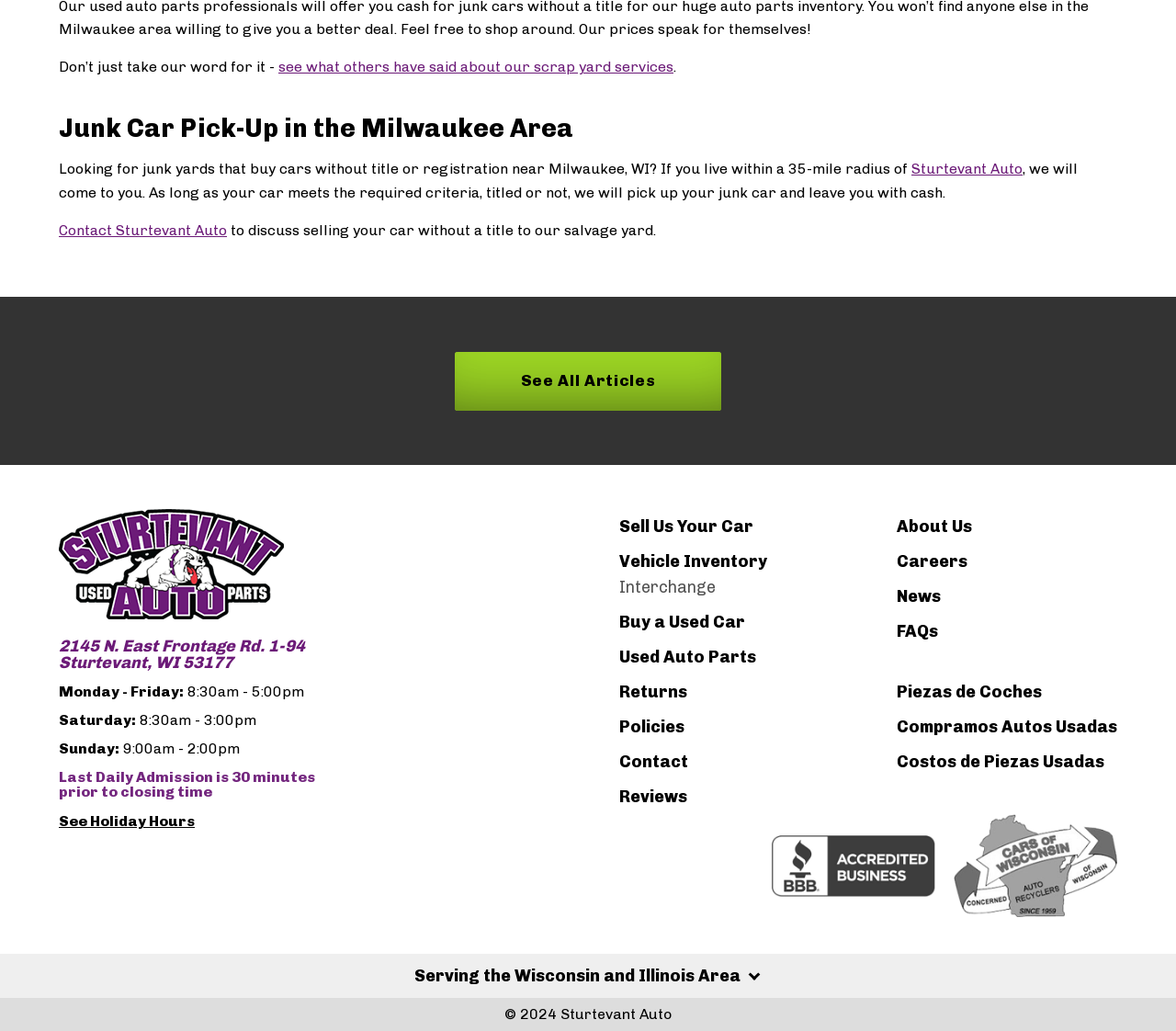What is the radius of the area served by Sturtevant Auto?
Based on the screenshot, respond with a single word or phrase.

35-mile radius